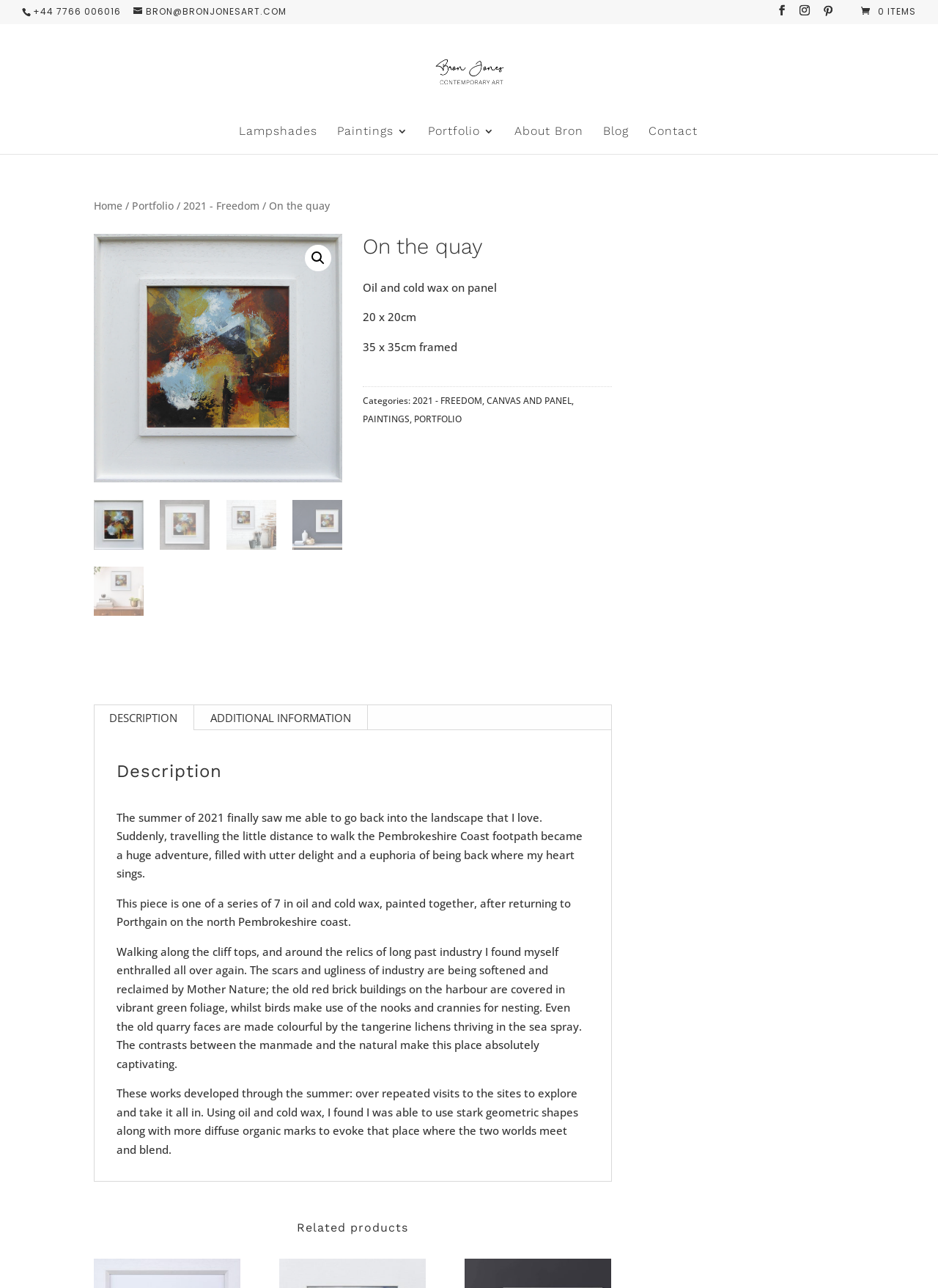Could you locate the bounding box coordinates for the section that should be clicked to accomplish this task: "Contact the artist".

[0.691, 0.098, 0.744, 0.119]